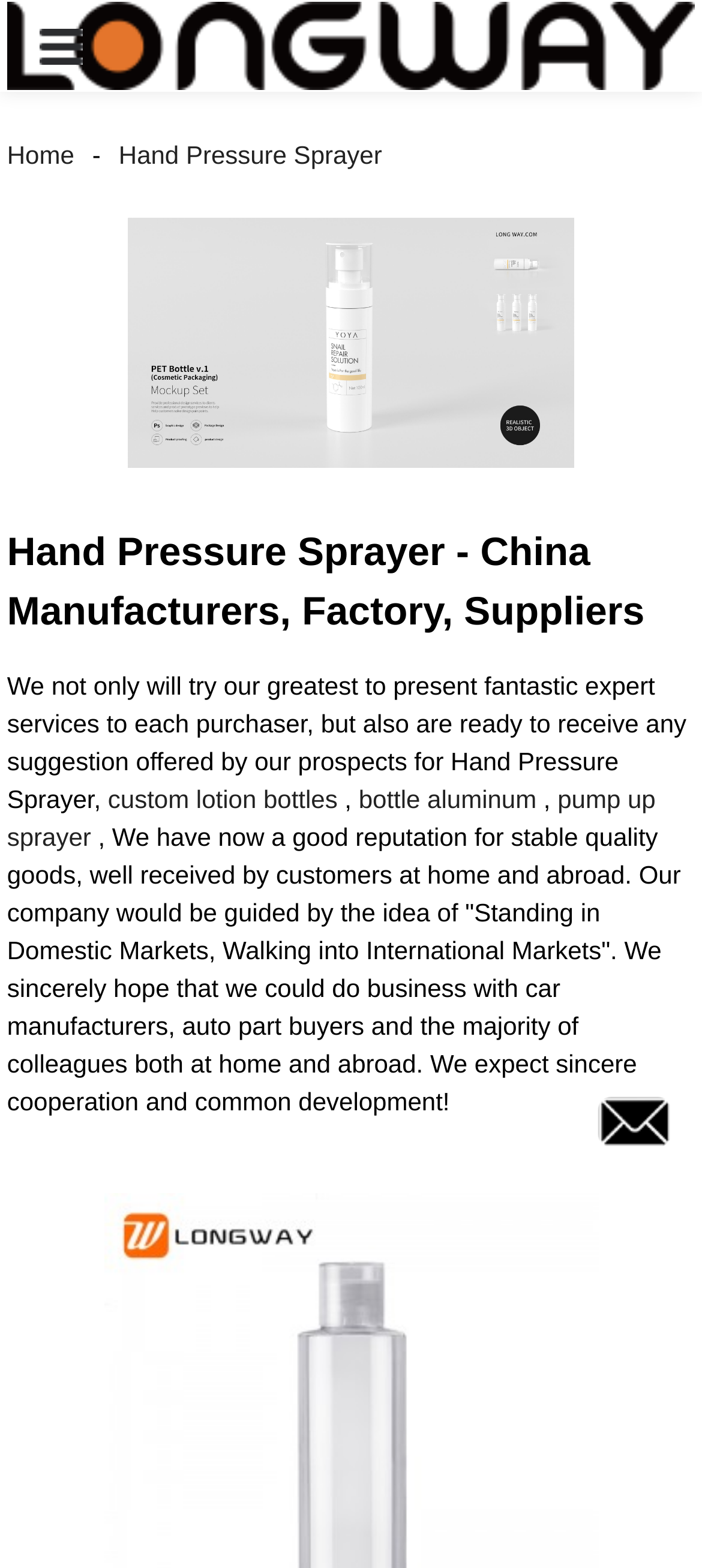Identify the title of the webpage and provide its text content.

Hand Pressure Sprayer - China Manufacturers, Factory, Suppliers